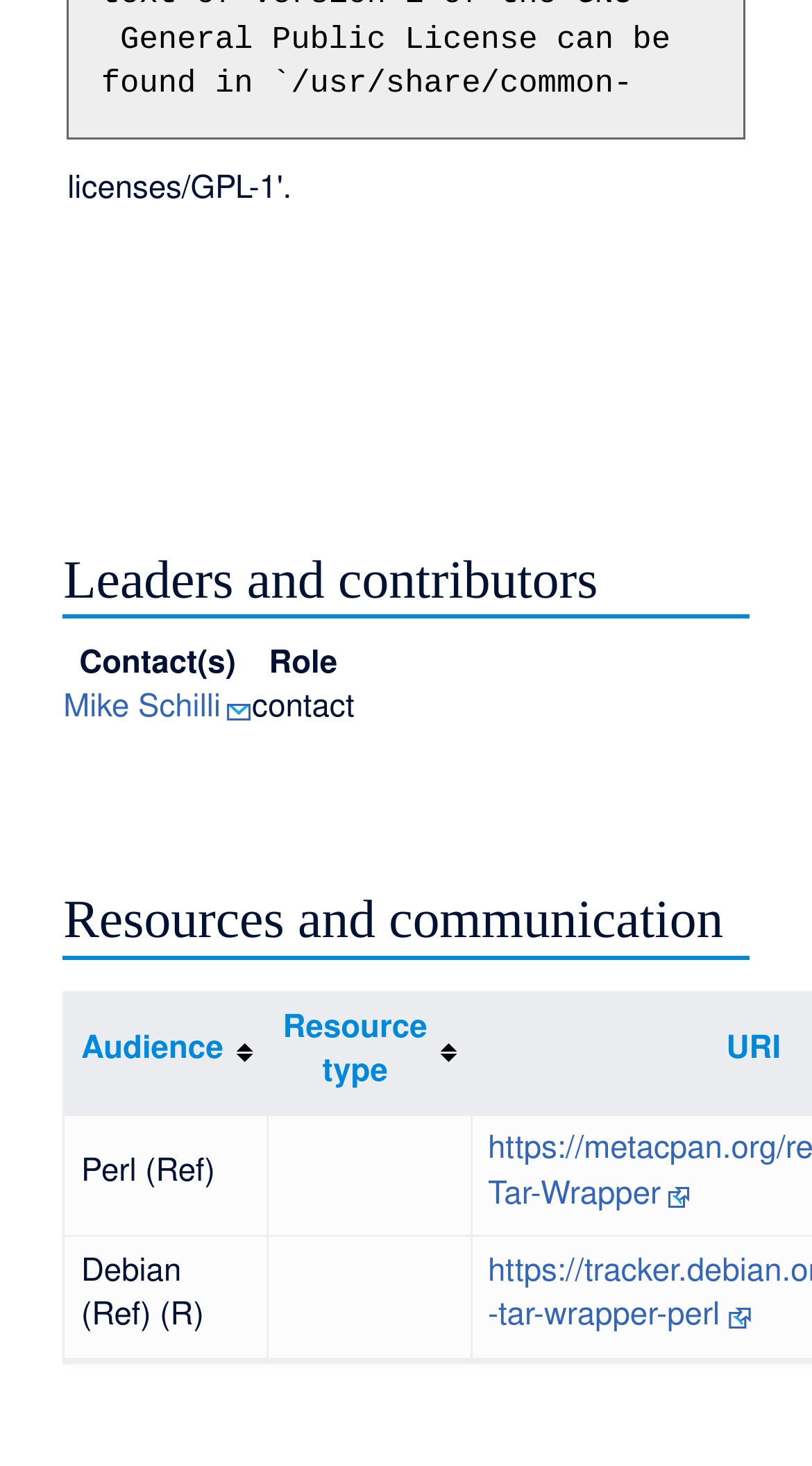Determine the bounding box coordinates of the UI element that matches the following description: "Resource type". The coordinates should be four float numbers between 0 and 1 in the format [left, top, right, bottom].

[0.348, 0.693, 0.526, 0.744]